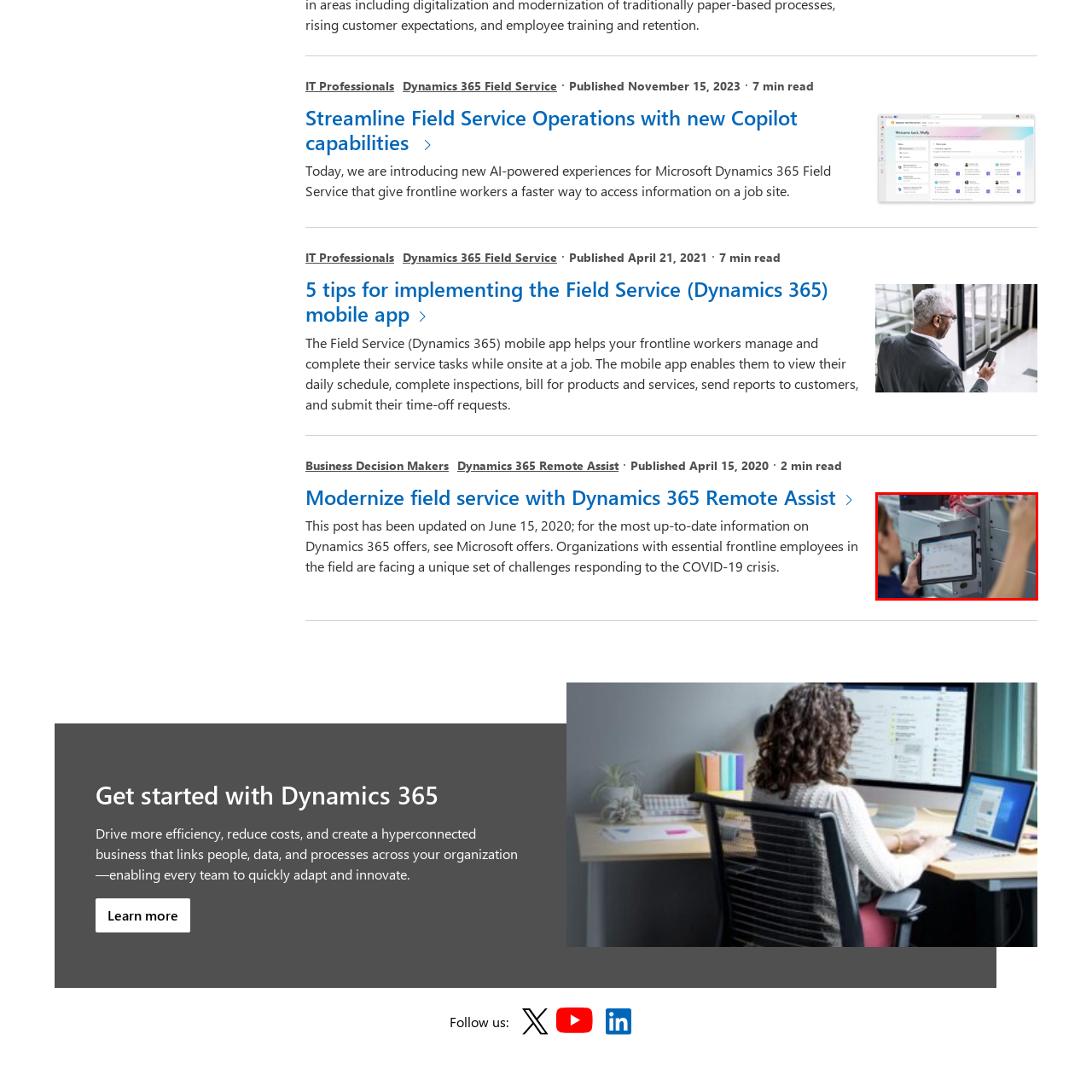View the portion of the image within the red bounding box and answer this question using a single word or phrase:
Are there people in the background?

No